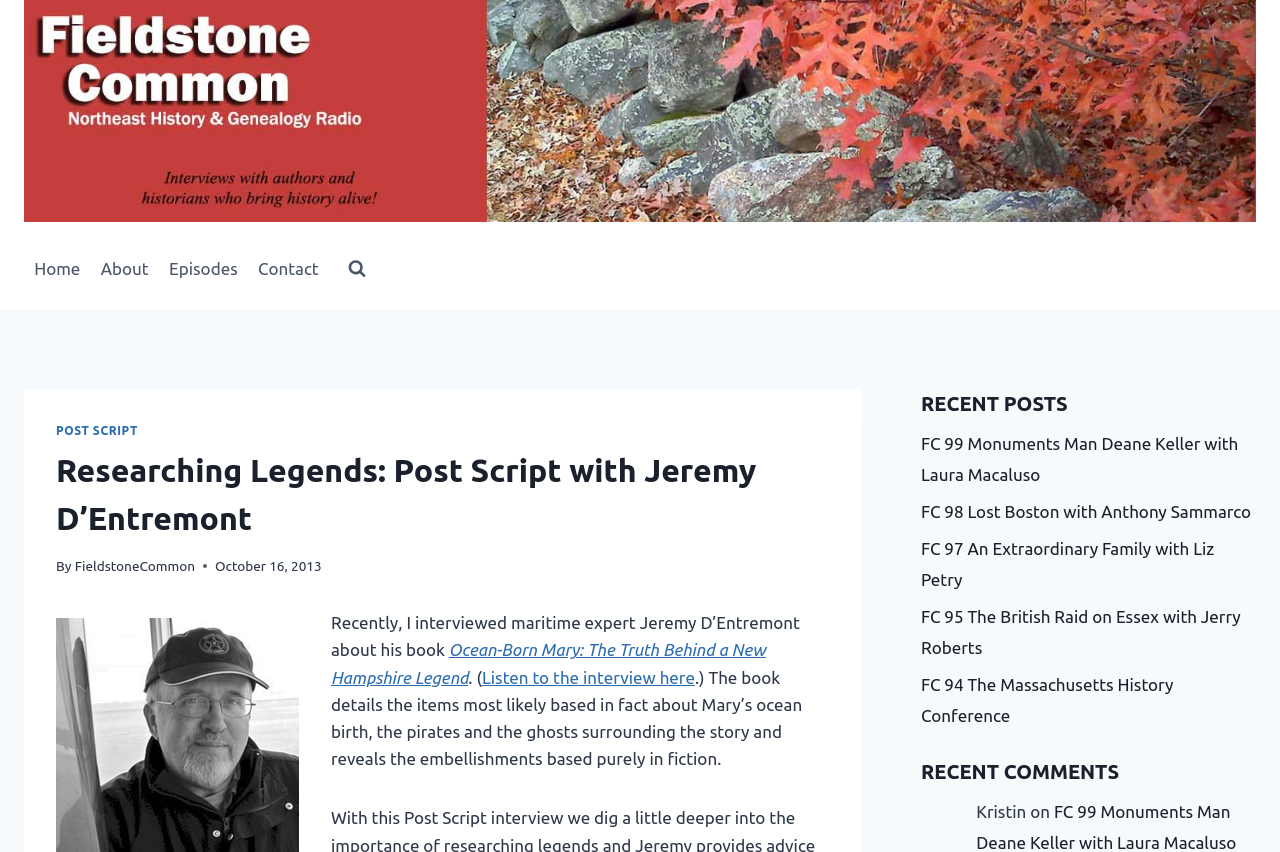Create an elaborate caption that covers all aspects of the webpage.

This webpage is about an interview with Jeremy D'Entremont on the concept of researching legends to separate fact from fiction. At the top, there is a primary navigation menu with links to "Home", "About", "Episodes", and "Contact". Next to it, there is a search form button. 

Below the navigation menu, there is a header section with a link to "POST SCRIPT" and a heading that reads "Researching Legends: Post Script with Jeremy D’Entremont". The author's name, "FieldstoneCommon", is mentioned, along with the date "October 16, 2013". 

The main content of the page starts with a brief introduction to the interview, mentioning that Jeremy D'Entremont was interviewed about his book "Ocean-Born Mary: The Truth Behind a New Hampshire Legend". There is a link to listen to the interview. The text then summarizes the book's content, discussing the separation of fact and fiction in the story of Mary's ocean birth.

On the right side of the page, there are two sections. The first section is titled "RECENT POSTS" and lists five links to other episodes, including "FC 99 Monuments Man Deane Keller with Laura Macaluso" and "FC 94 The Massachusetts History Conference". The second section is titled "RECENT COMMENTS" and shows a single comment from "Kristin" on the episode "FC 99 Monuments Man Deane Keller with Laura Macaluso".